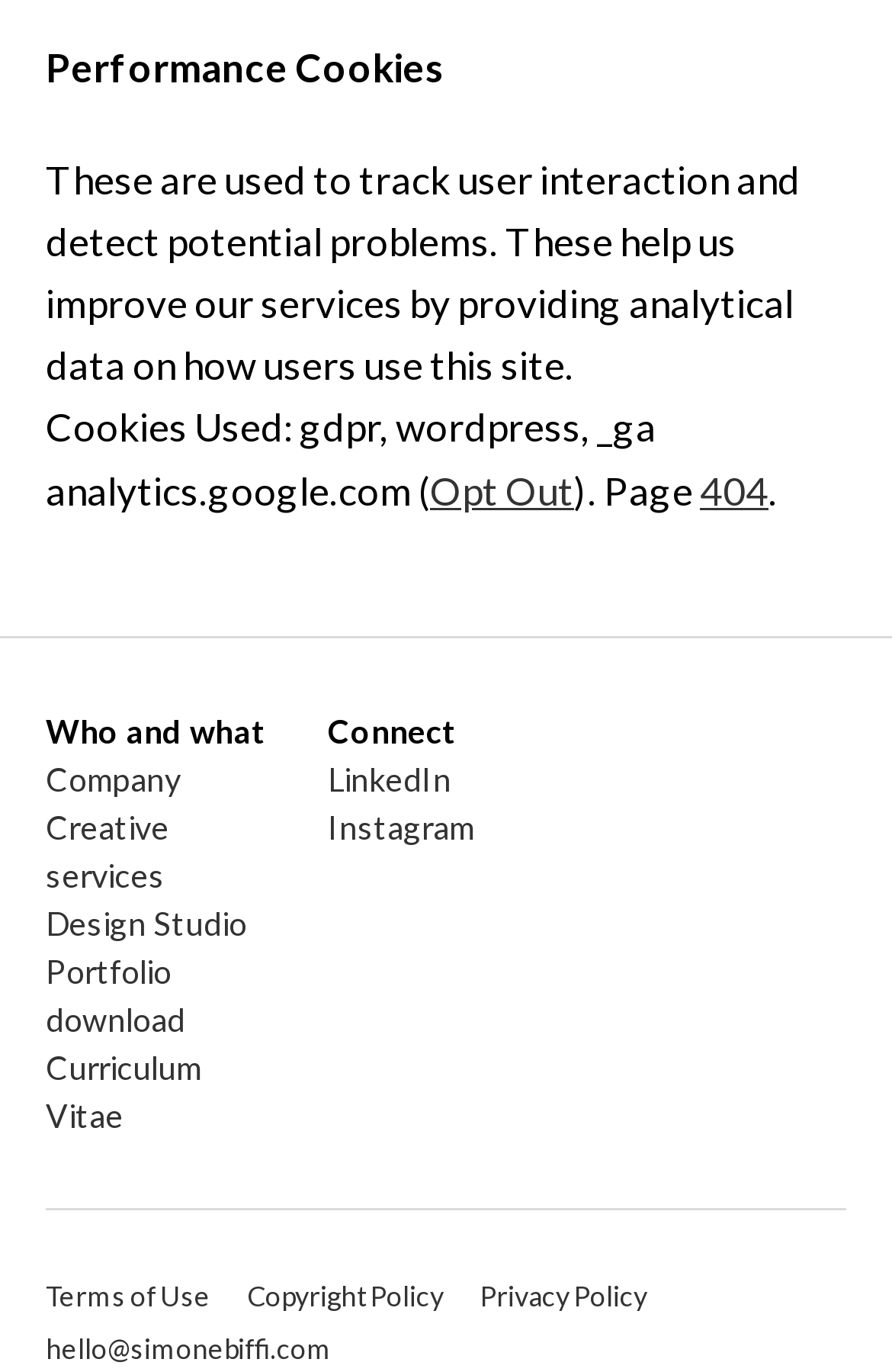Specify the bounding box coordinates for the region that must be clicked to perform the given instruction: "Send an email".

[0.051, 0.97, 0.372, 0.995]